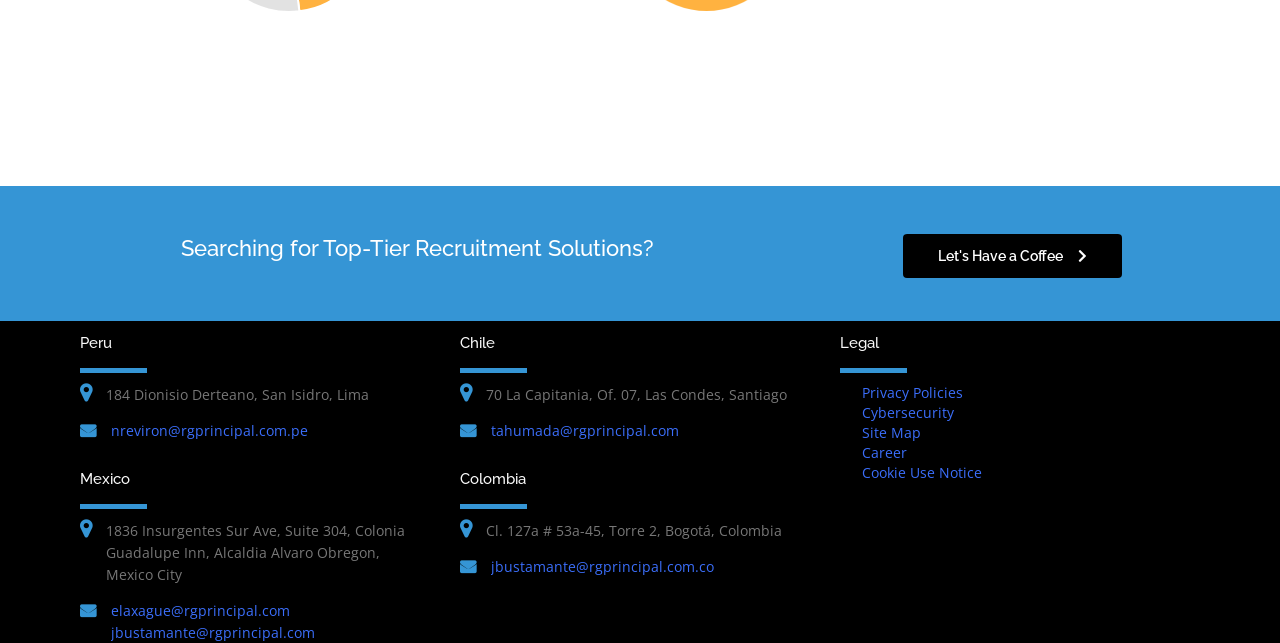How many countries are listed on this webpage?
Please give a well-detailed answer to the question.

I found the number of countries by looking at the heading elements with the text 'Peru', 'Mexico', 'Chile', and 'Colombia', which are all located at different vertical positions on the webpage.